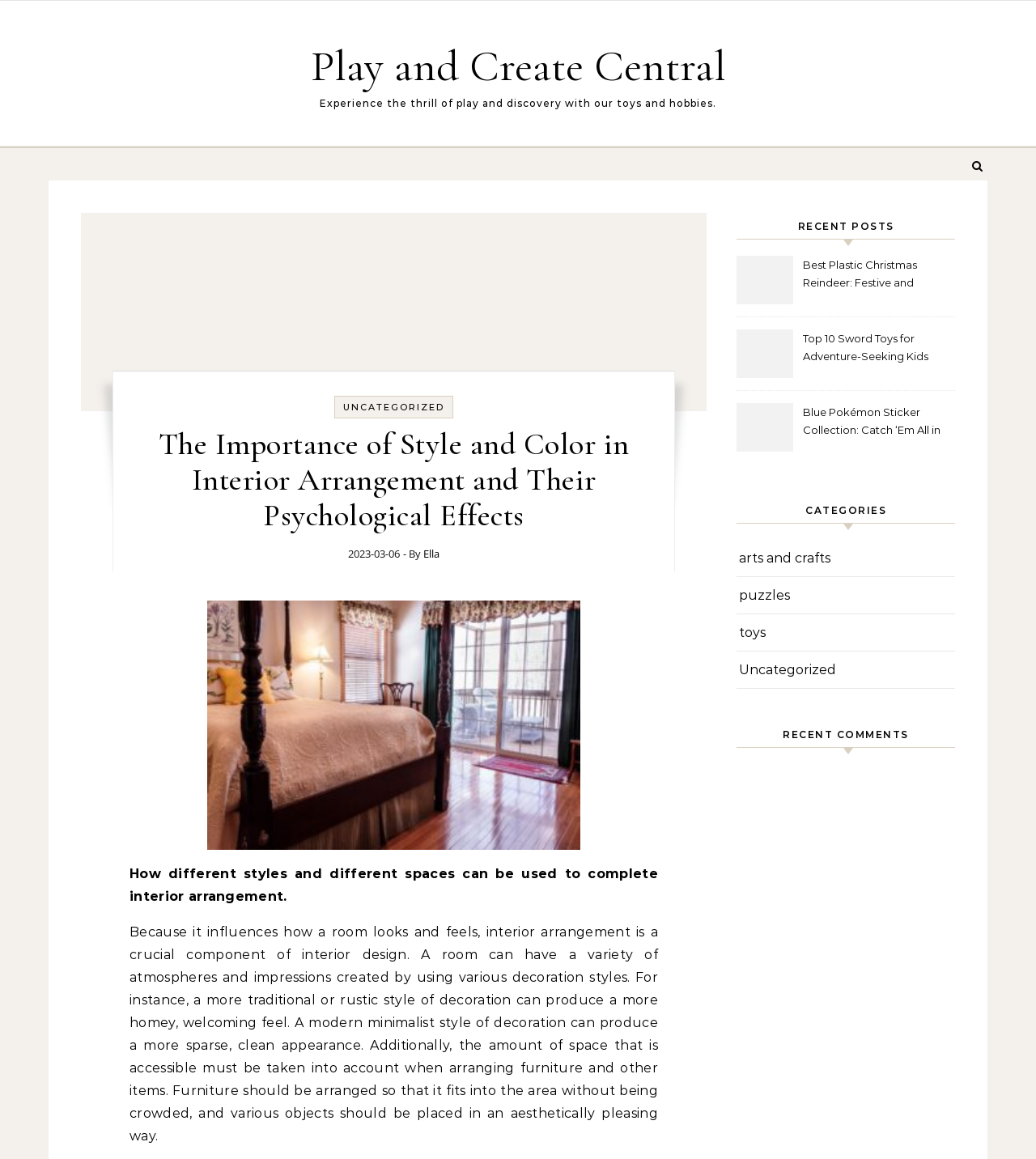Provide a short answer to the following question with just one word or phrase: What is the category of the article 'Best Plastic Christmas Reindeer: Festive and Durable Choices'?

Uncategorized